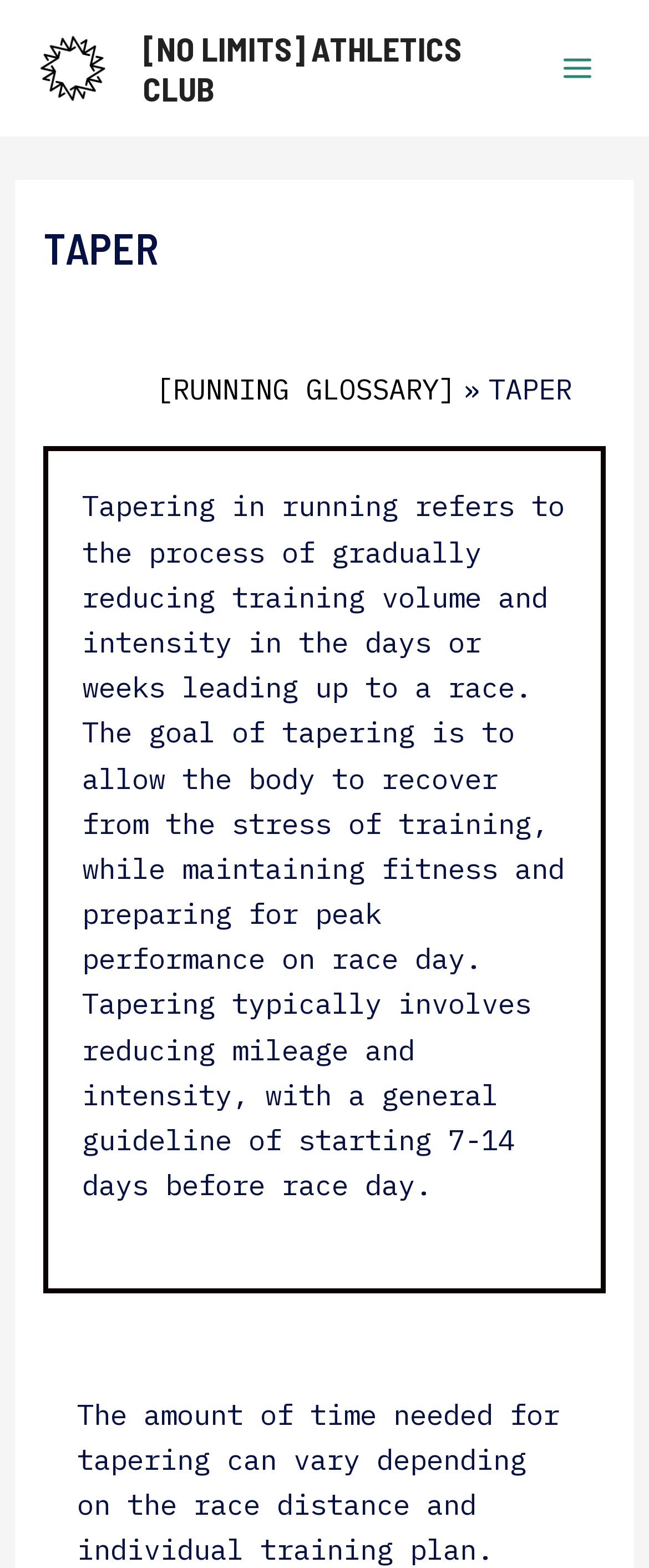Provide a short answer using a single word or phrase for the following question: 
What is the relationship between the current page and the 'RUNNING GLOSSARY' page?

The current page is a subpage